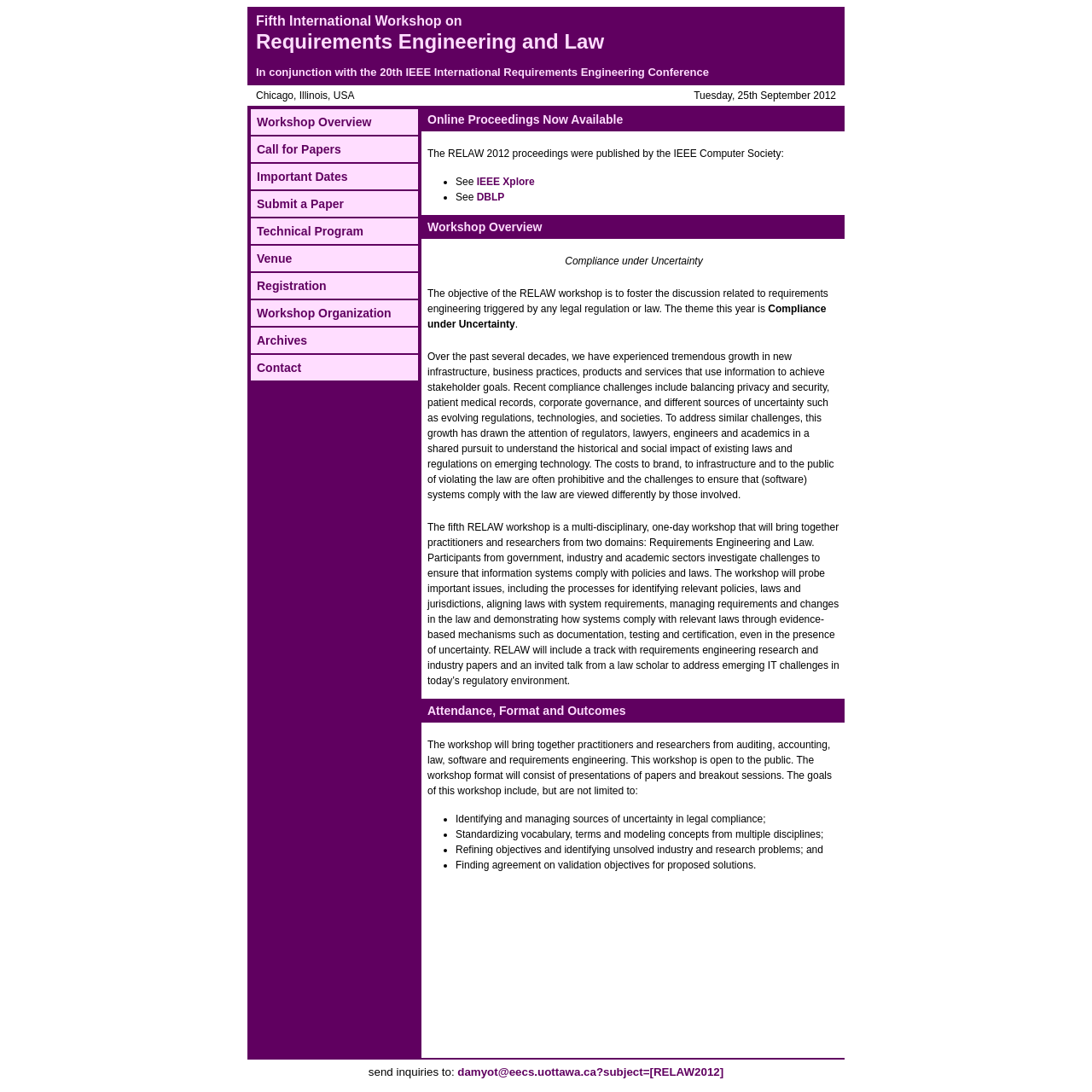Generate a comprehensive description of the webpage content.

The webpage is about the Fifth International Workshop on Requirements Engineering and Law (RELAW 2012). At the top, there is a title "Fifth International Workshop on Requirements Engineering and Law" followed by a subtitle "In conjunction with the 20th IEEE International Requirements Engineering Conference" and the location and date "Chicago, Illinois, USA, Tuesday, 25th September 2012".

Below the title, there is a table with several links, including "Workshop Overview", "Call for Papers", "Important Dates", "Submit a Paper", "Technical Program", "Venue", "Registration", "Workshop Organization", and "Archives". These links are arranged in a vertical list, with each link taking up a separate row in the table.

To the right of the table, there is a section with the title "Online Proceedings Now Available" and two links to "IEEE Xplore" and "DBLP". Below this section, there is a heading "Workshop Overview" followed by a paragraph describing the objective of the RELAW workshop, which is to foster discussion related to requirements engineering triggered by legal regulations or laws. The theme of the workshop is "Compliance under Uncertainty".

The webpage then describes the challenges of ensuring that information systems comply with policies and laws, and how the workshop will bring together practitioners and researchers from various domains to investigate these challenges. The workshop format and outcomes are also described, including the goals of identifying and managing sources of uncertainty in legal compliance, standardizing vocabulary and modeling concepts, refining objectives, and finding agreement on validation objectives.

At the bottom of the webpage, there is a section with a link to send inquiries to "damyot@eecs.uottawa.ca" with the subject "[RELAW2012]".